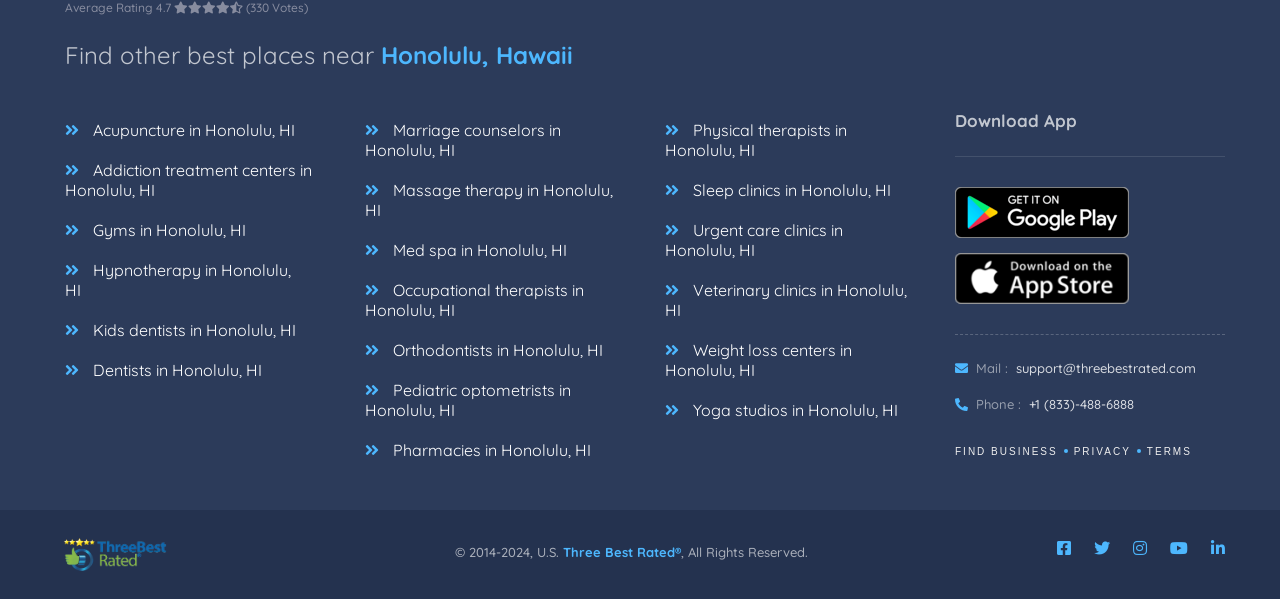Find the bounding box of the UI element described as follows: "Hypnotherapy in Honolulu, HI".

[0.051, 0.417, 0.227, 0.517]